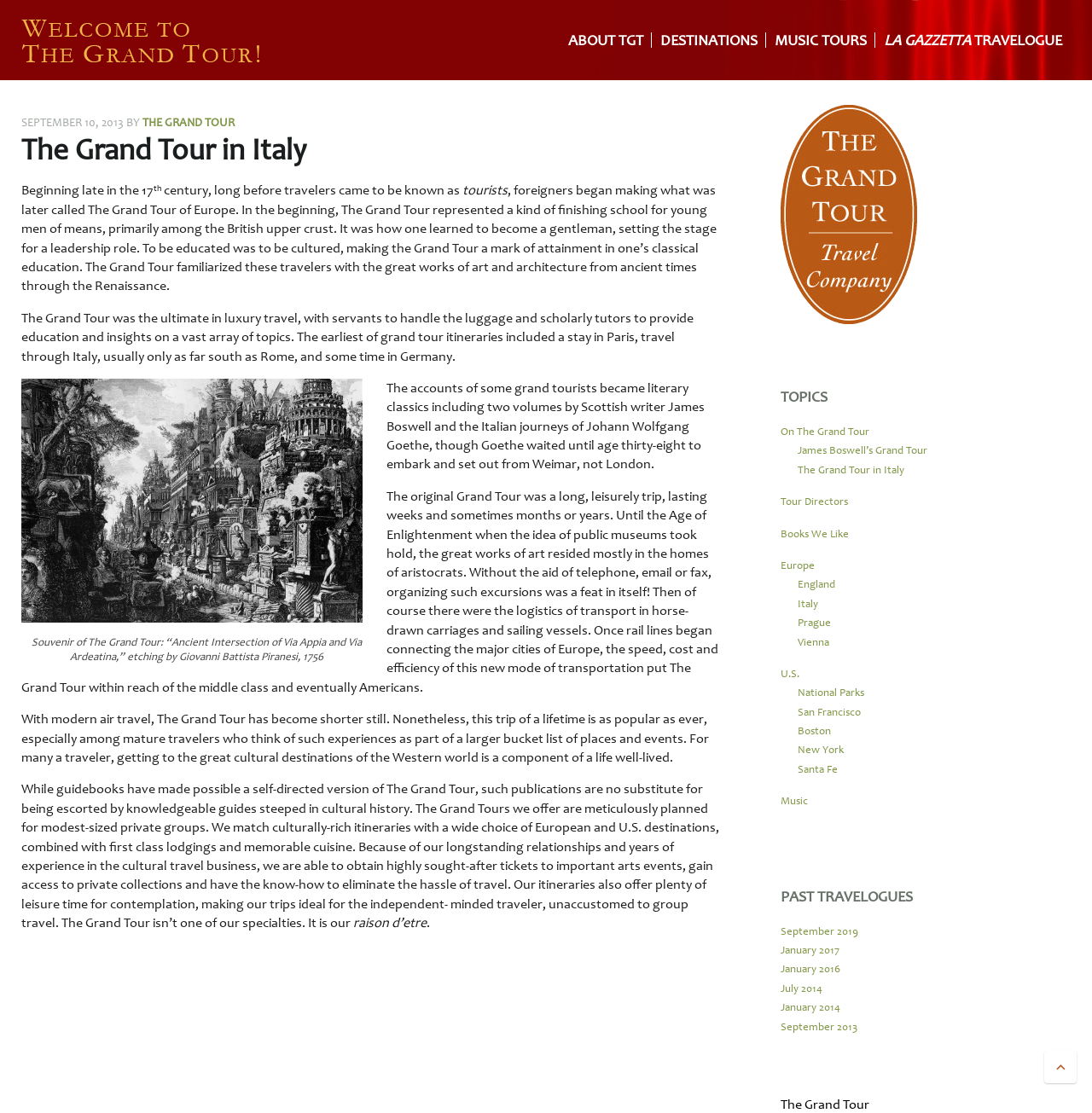Determine the bounding box coordinates for the HTML element described here: "Gardner Stewart Architects".

None